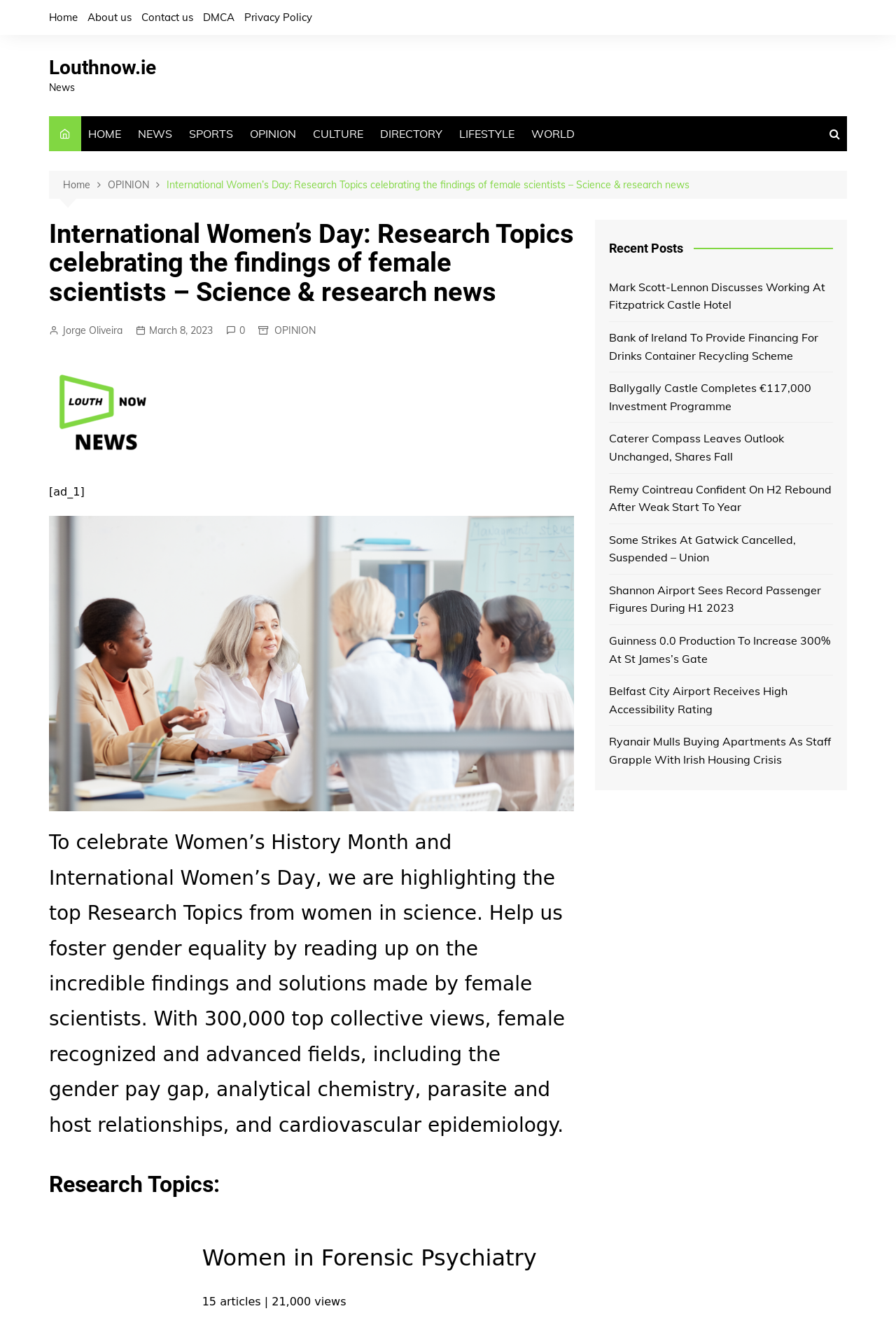Generate a comprehensive description of the webpage.

The webpage is dedicated to celebrating International Women's Day, highlighting research topics from female scientists. At the top, there is a navigation bar with links to "Home", "About us", "Contact us", "DMCA", and "Privacy Policy". Below this, there is a secondary navigation bar with links to various categories such as "NEWS", "SPORTS", "OPINION", "CULTURE", "DIRECTORY", "LIFESTYLE", and "WORLD".

The main content of the page is divided into two sections. On the left, there is a section with a heading "International Women’s Day: Research Topics celebrating the findings of female scientists – Science & research news". Below this, there is a figure with an image related to the topic, followed by a brief description of the research topics and a call to action to read up on the findings. There are also links to the author and publication date.

On the right, there is a complementary section with a heading "Recent Posts". This section lists several news articles with links to read more. The articles are related to various topics such as business, finance, and travel.

At the bottom of the main content section, there is a heading "Research Topics:" followed by a list of specific research topics, including "Women in Forensic Psychiatry", with the number of articles and views.